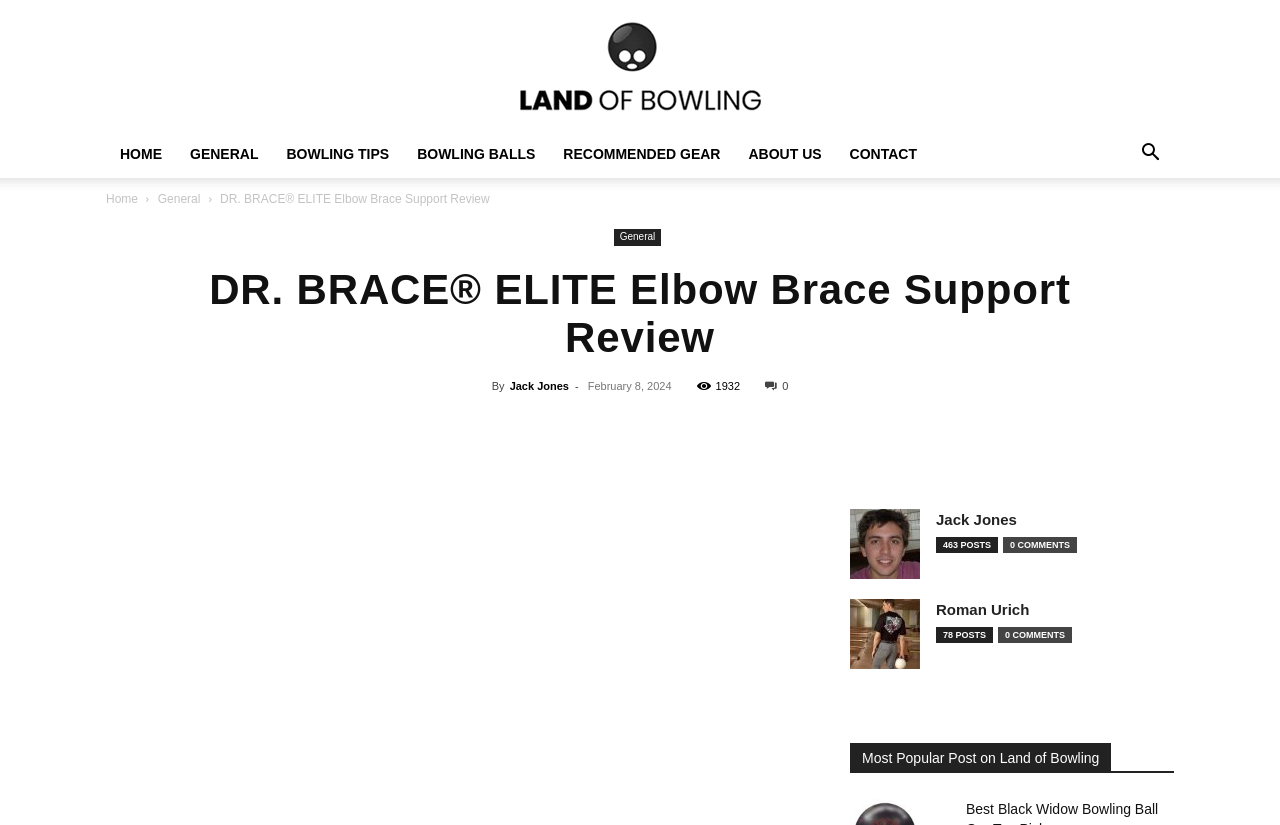What is the category of the review?
Based on the image, give a one-word or short phrase answer.

General